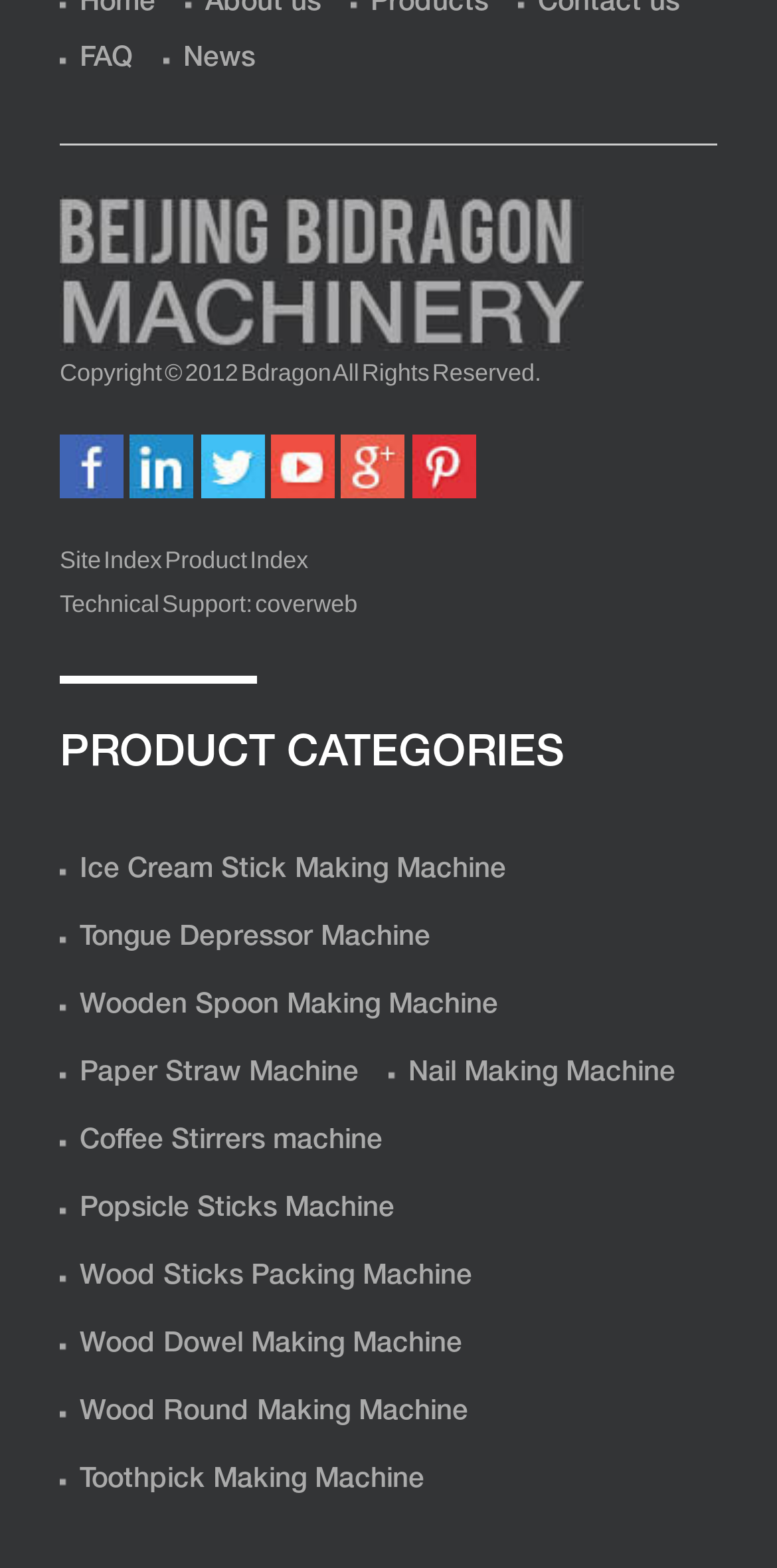Please find the bounding box coordinates of the element that needs to be clicked to perform the following instruction: "go to Site Index". The bounding box coordinates should be four float numbers between 0 and 1, represented as [left, top, right, bottom].

[0.077, 0.349, 0.209, 0.367]